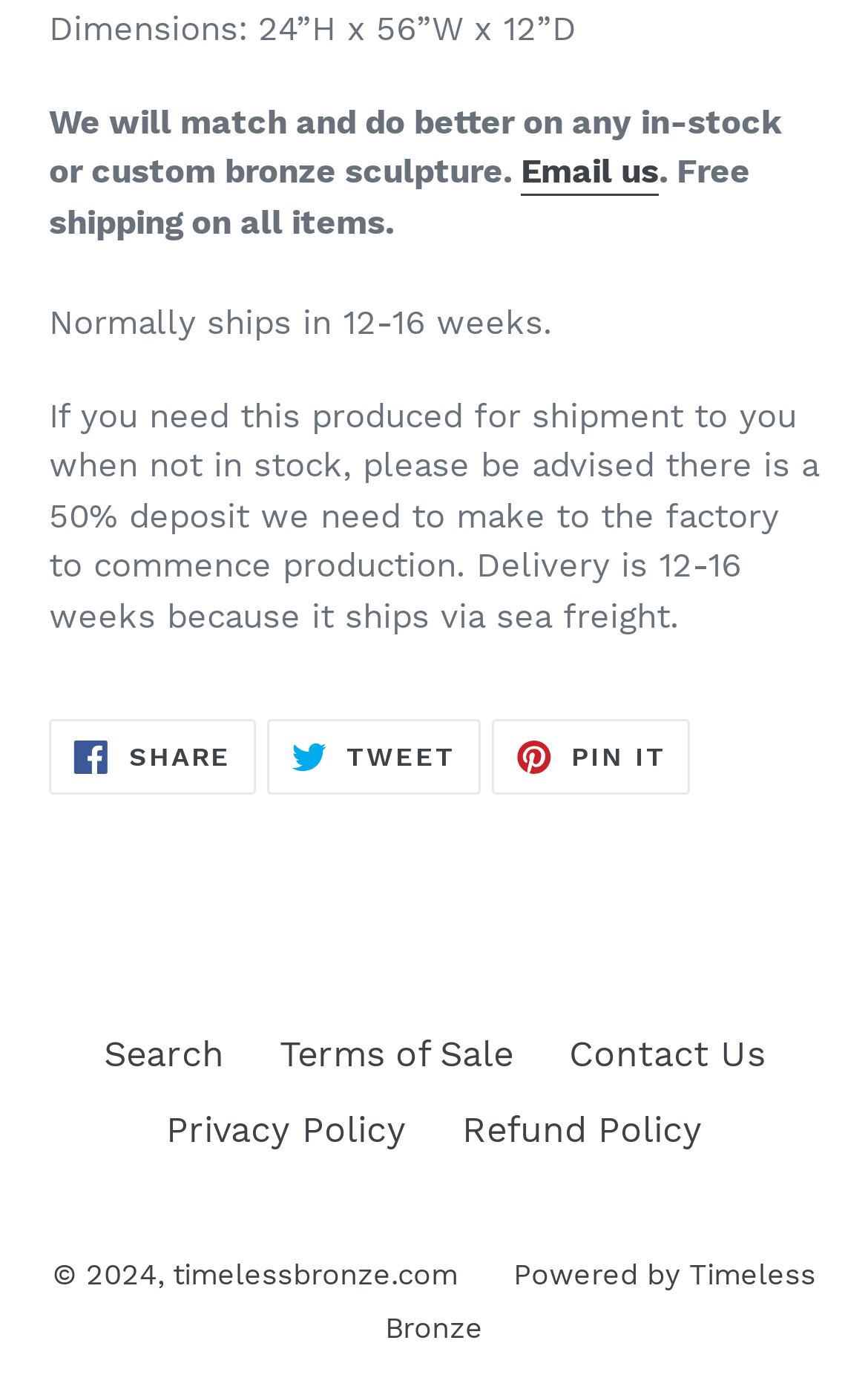Reply to the question with a brief word or phrase: How can I contact the seller?

Email us